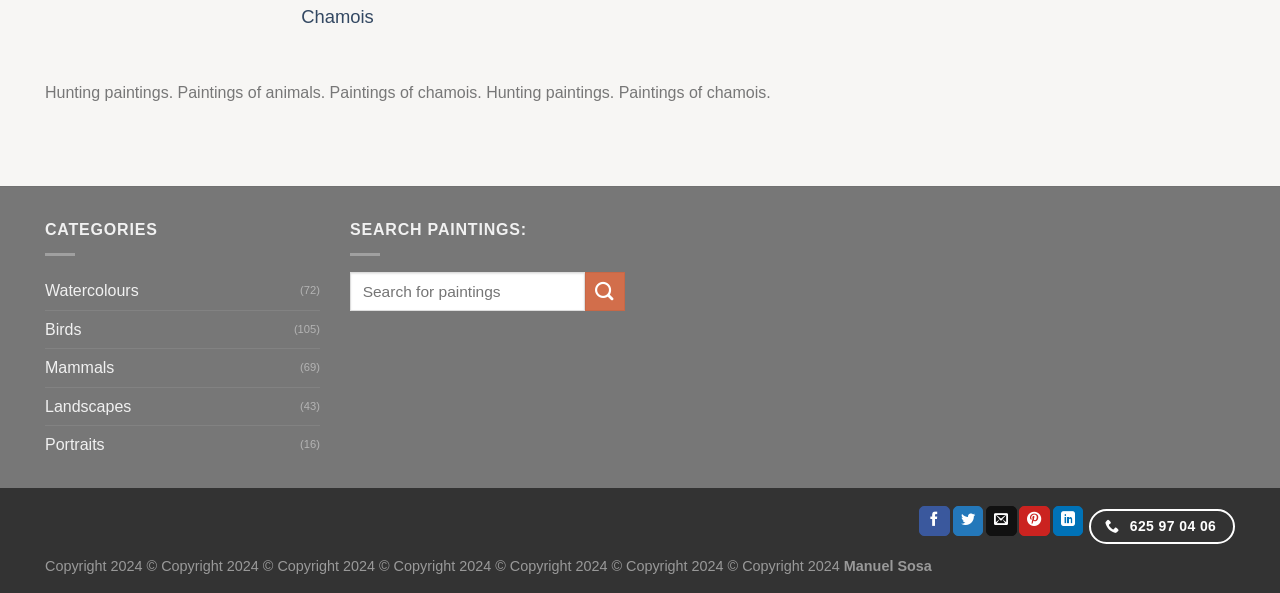Pinpoint the bounding box coordinates of the element that must be clicked to accomplish the following instruction: "Click the '1win India' link". The coordinates should be in the format of four float numbers between 0 and 1, i.e., [left, top, right, bottom].

None